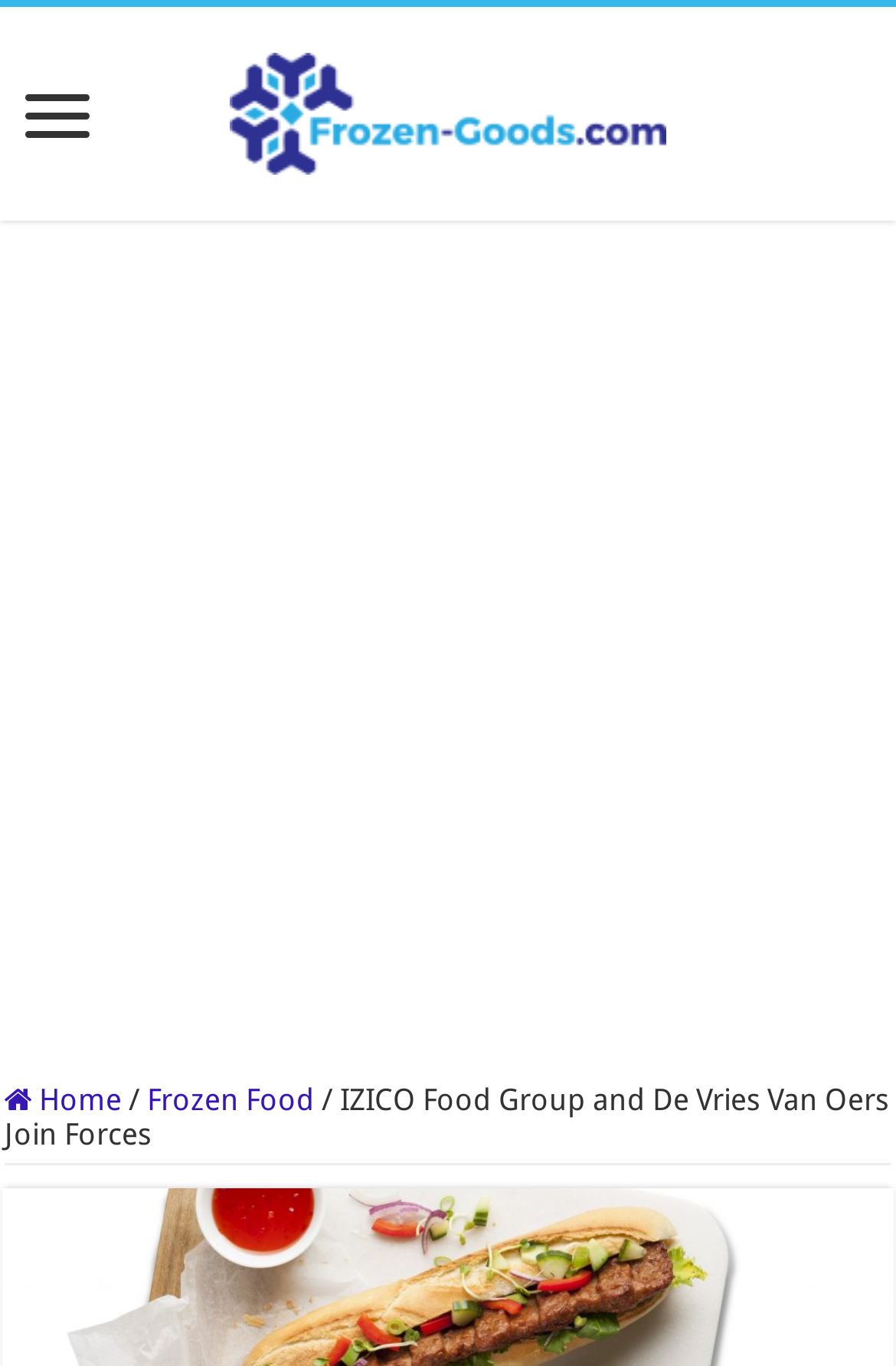Based on the element description, predict the bounding box coordinates (top-left x, top-left y, bottom-right x, bottom-right y) for the UI element in the screenshot: Frozen Food

[0.164, 0.793, 0.351, 0.818]